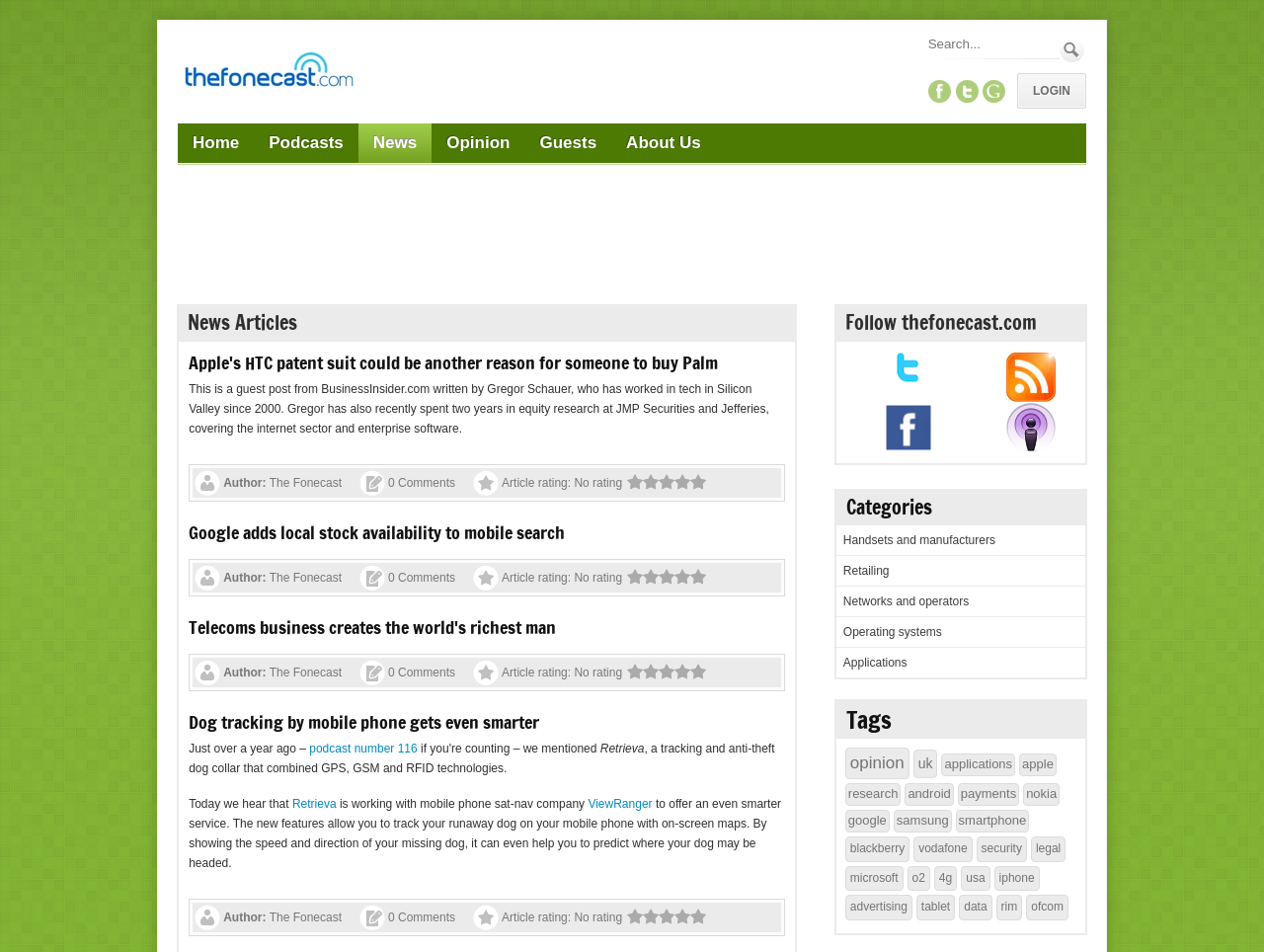How many news articles are displayed on the webpage?
Please give a detailed and elaborate answer to the question based on the image.

By looking at the webpage, we can see four news articles with headings 'Apple's HTC patent suit could be another reason for someone to buy Palm', 'Google adds local stock availability to mobile search', 'Telecoms business creates the world's richest man', and 'Dog tracking by mobile phone gets even smarter'.